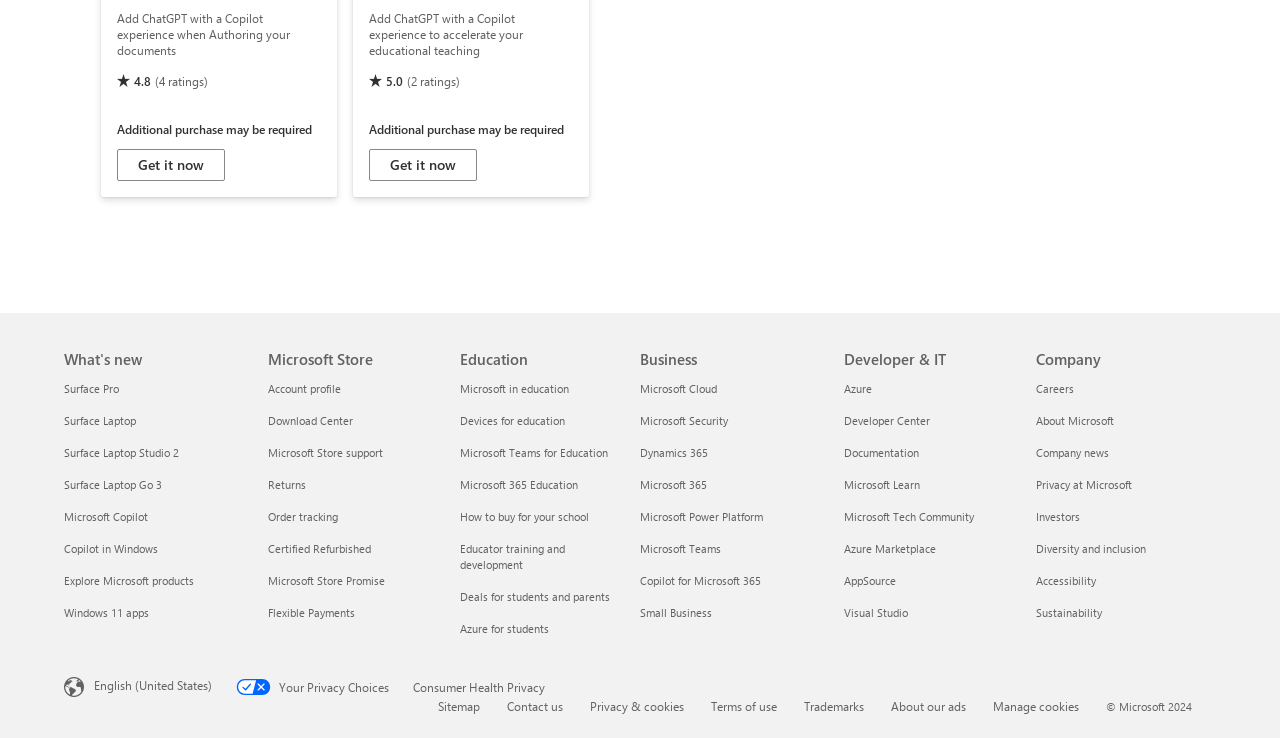What is the purpose of the 'Your Privacy Choices' link?
Based on the screenshot, provide a one-word or short-phrase response.

Opt-Out Icon